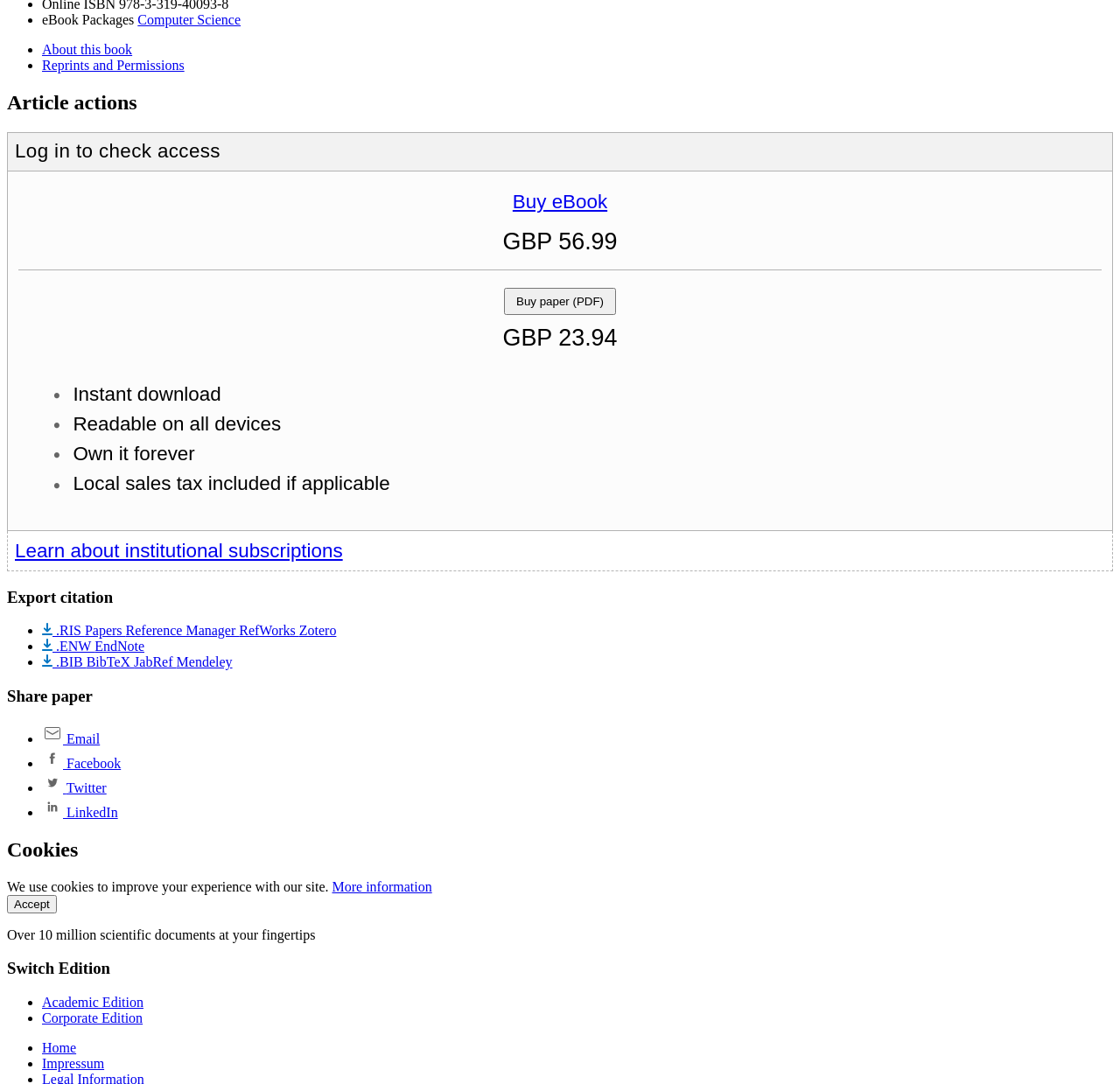Please respond in a single word or phrase: 
What is the price of the paper (PDF)?

GBP 23.94